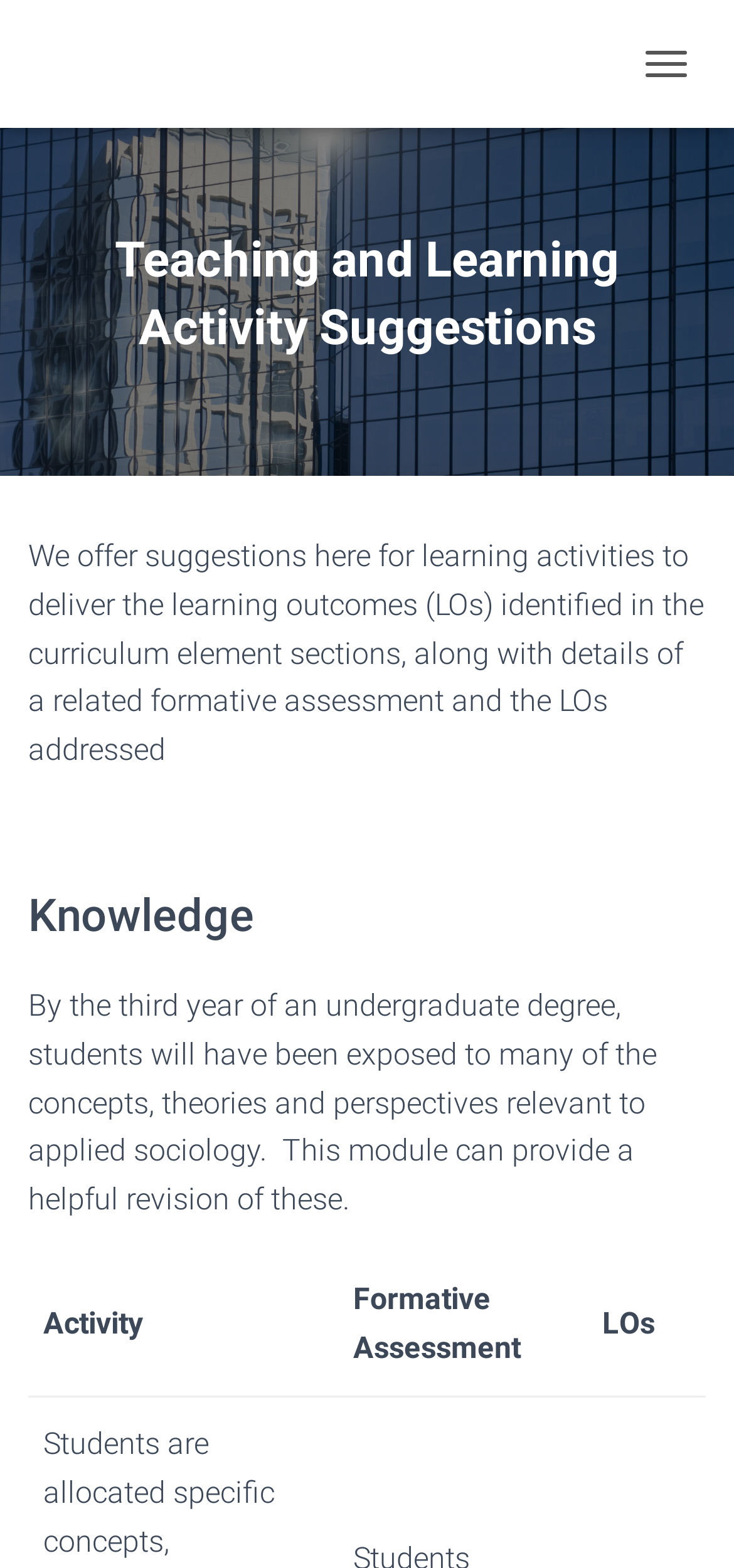Please reply with a single word or brief phrase to the question: 
What is the purpose of this module?

Revision